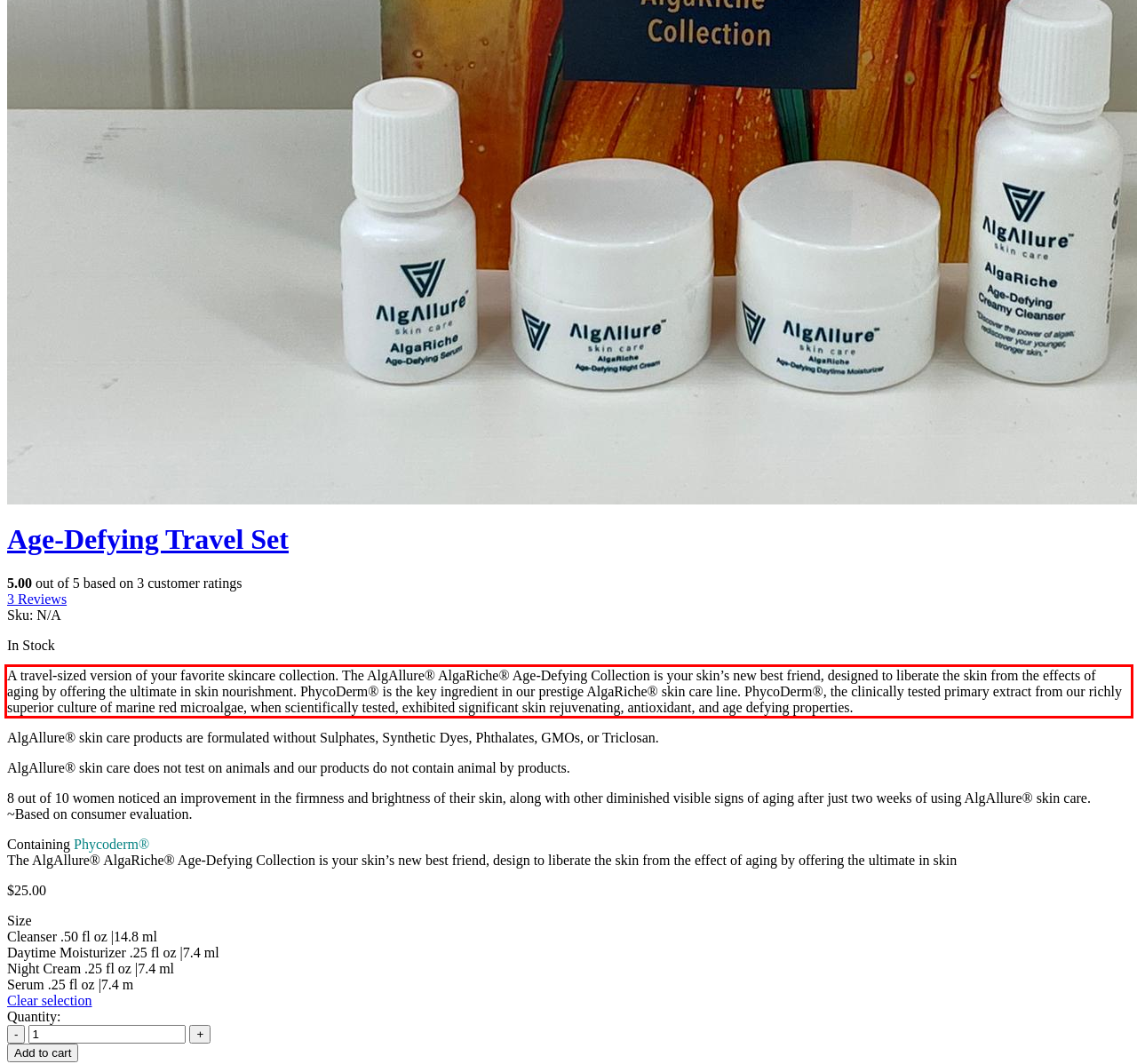The screenshot you have been given contains a UI element surrounded by a red rectangle. Use OCR to read and extract the text inside this red rectangle.

A travel-sized version of your favorite skincare collection. The AlgAllure® AlgaRiche® Age-Defying Collection is your skin’s new best friend, designed to liberate the skin from the effects of aging by offering the ultimate in skin nourishment. PhycoDerm® is the key ingredient in our prestige AlgaRiche® skin care line. PhycoDerm®, the clinically tested primary extract from our richly superior culture of marine red microalgae, when scientifically tested, exhibited significant skin rejuvenating, antioxidant, and age defying properties.